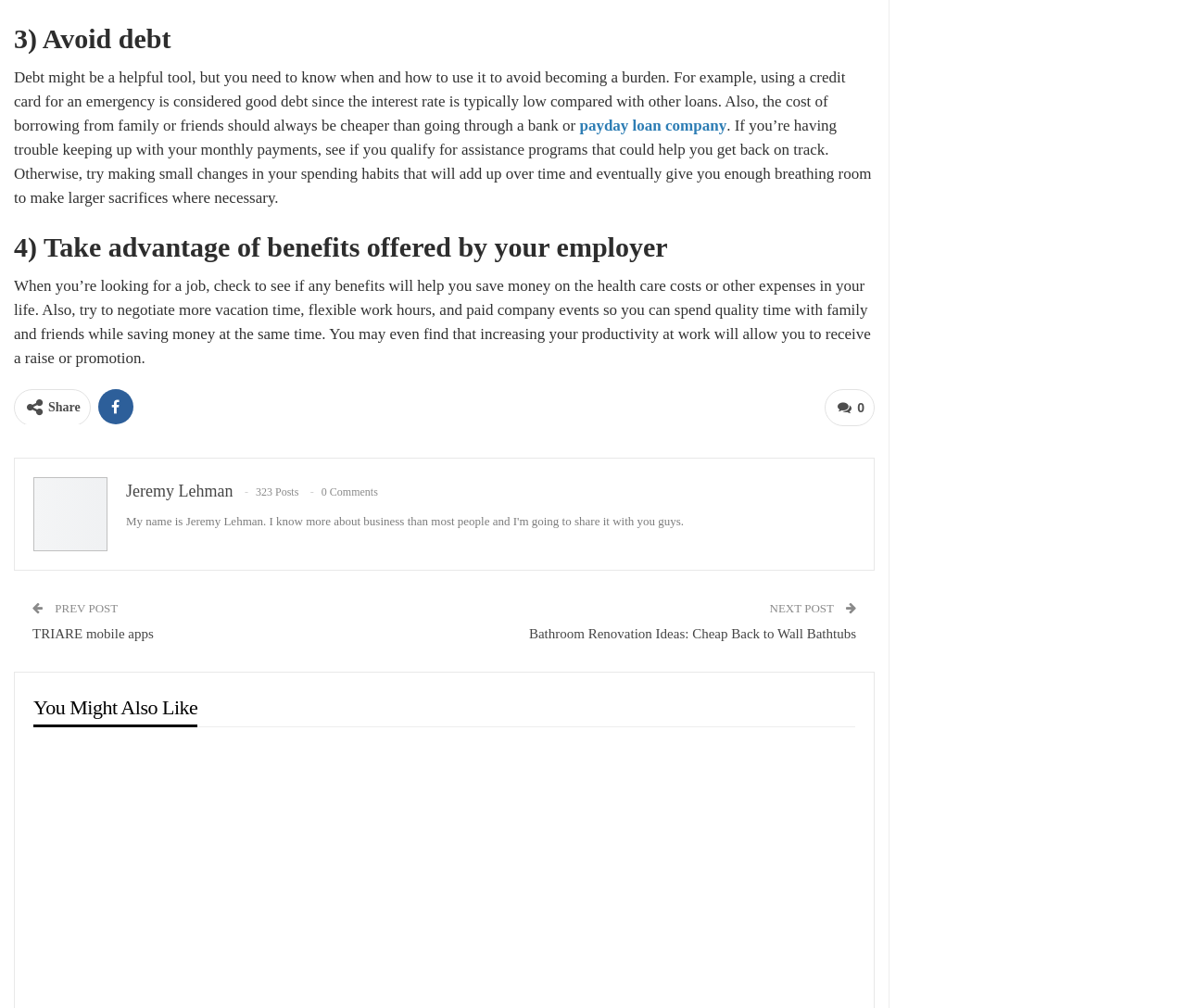Can you identify the bounding box coordinates of the clickable region needed to carry out this instruction: 'View 'Bathroom Renovation Ideas: Cheap Back to Wall Bathtubs''? The coordinates should be four float numbers within the range of 0 to 1, stated as [left, top, right, bottom].

[0.42, 0.62, 0.722, 0.636]